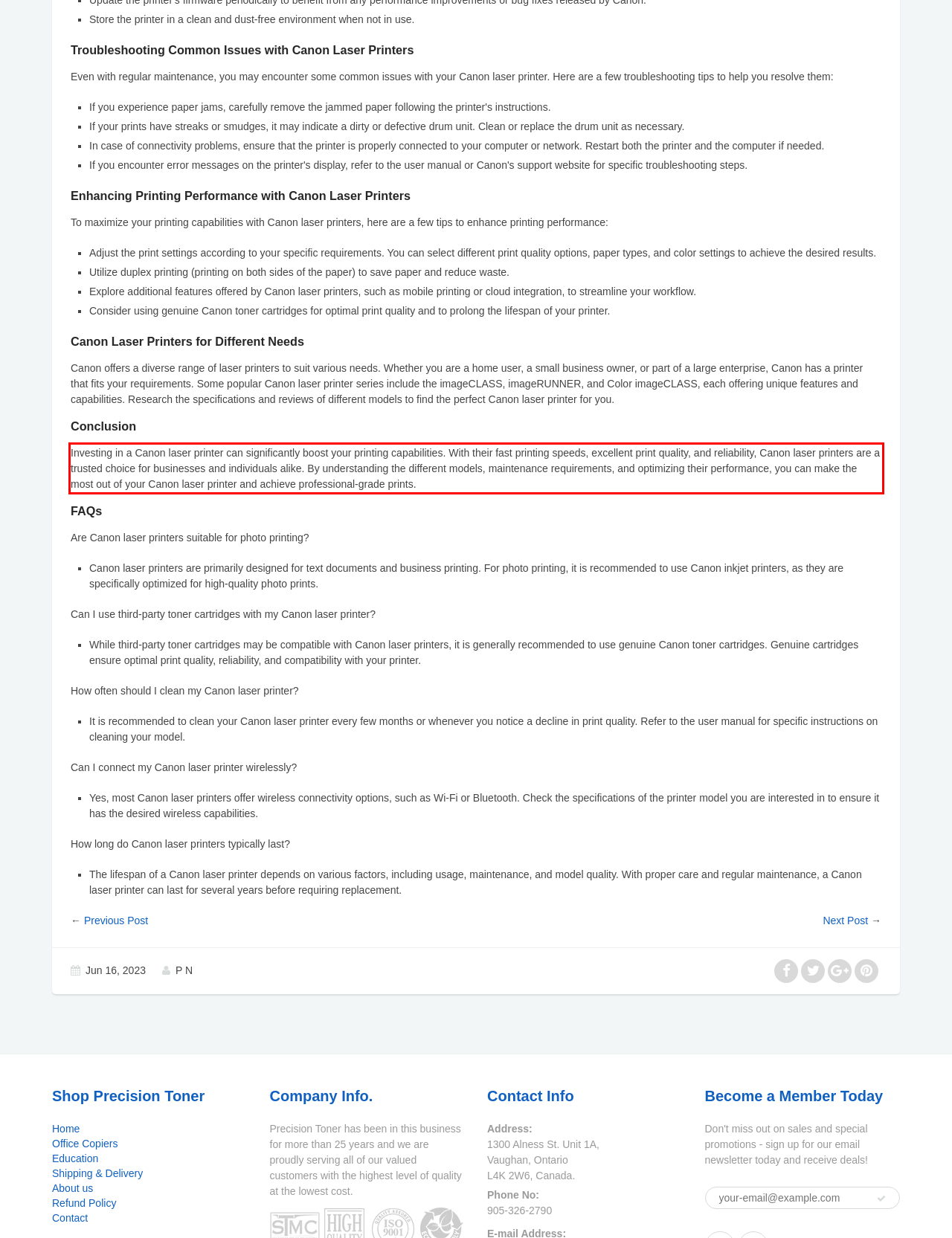Review the screenshot of the webpage and recognize the text inside the red rectangle bounding box. Provide the extracted text content.

Investing in a Canon laser printer can significantly boost your printing capabilities. With their fast printing speeds, excellent print quality, and reliability, Canon laser printers are a trusted choice for businesses and individuals alike. By understanding the different models, maintenance requirements, and optimizing their performance, you can make the most out of your Canon laser printer and achieve professional-grade prints.